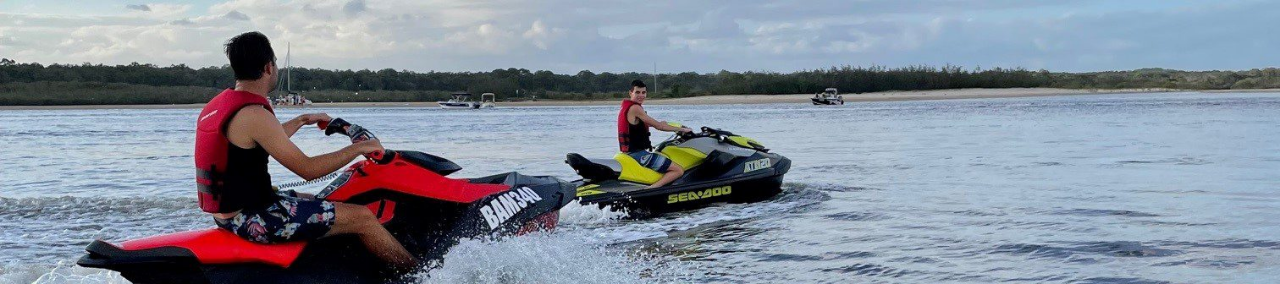Where is this recreational boating scene taking place?
Answer the question with a single word or phrase, referring to the image.

Queensland waterways